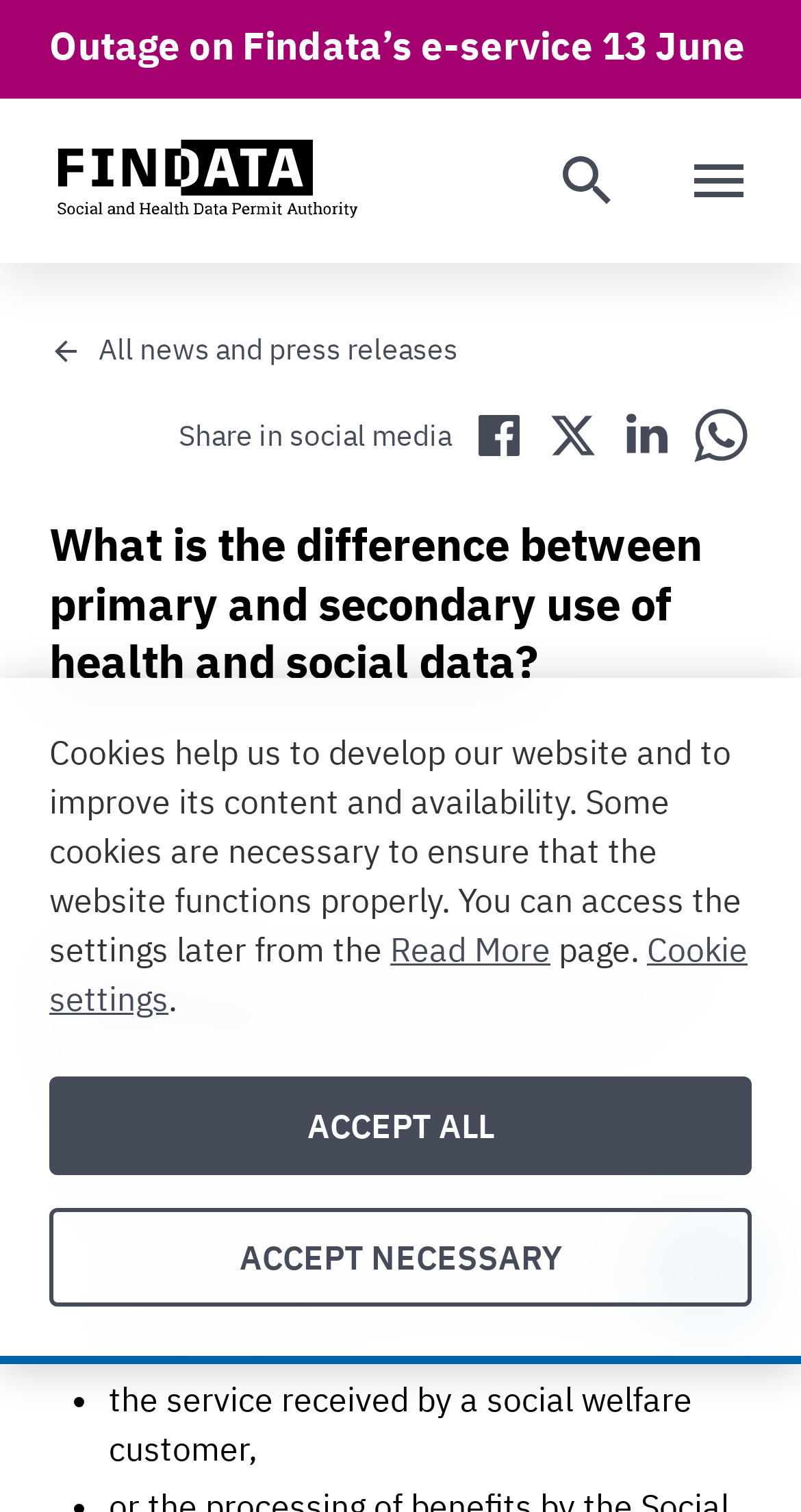Bounding box coordinates are specified in the format (top-left x, top-left y, bottom-right x, bottom-right y). All values are floating point numbers bounded between 0 and 1. Please provide the bounding box coordinate of the region this sentence describes: Accept necessary

[0.062, 0.799, 0.938, 0.864]